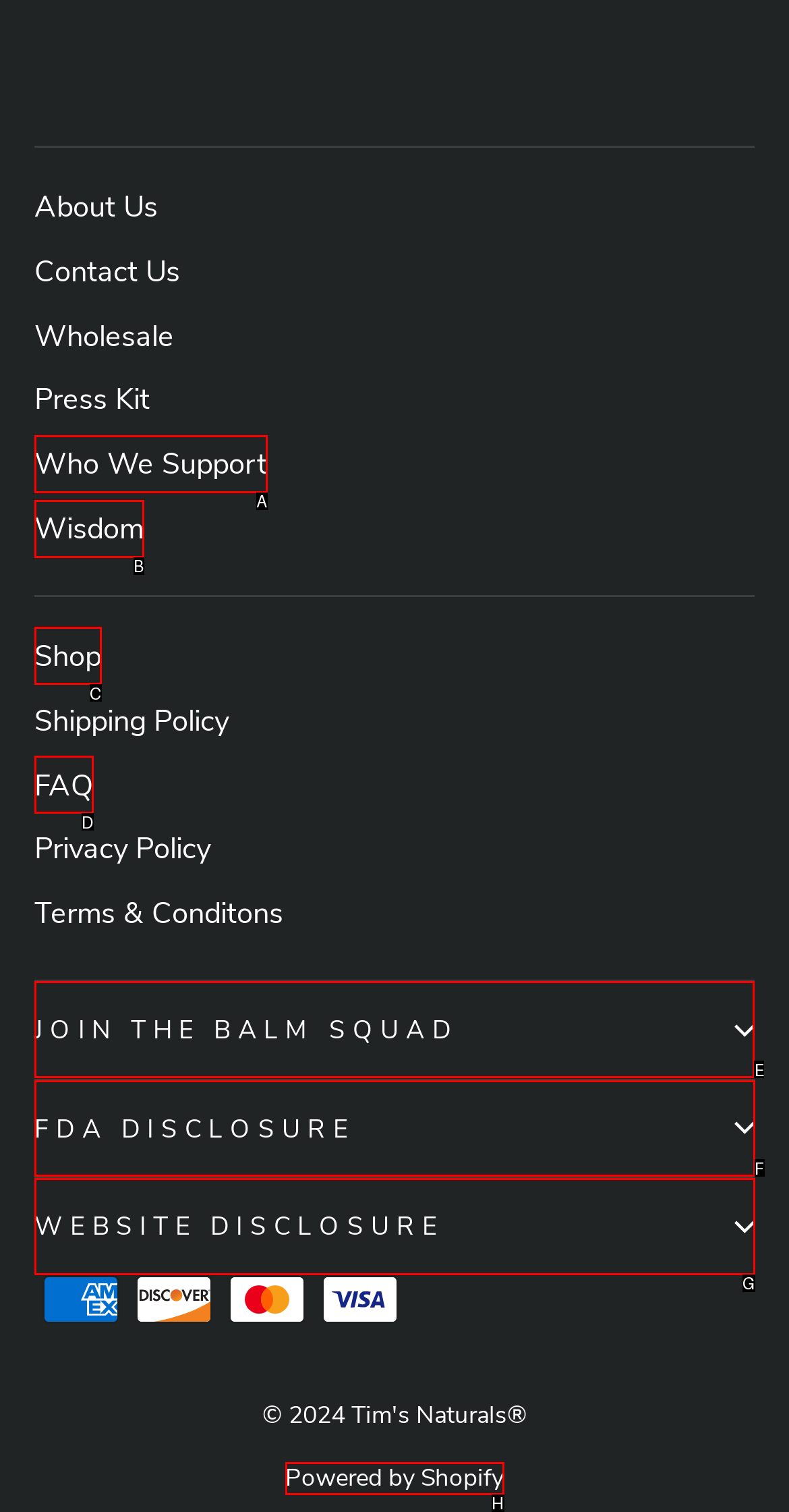Determine which HTML element to click on in order to complete the action: Join the Balm Squad.
Reply with the letter of the selected option.

E